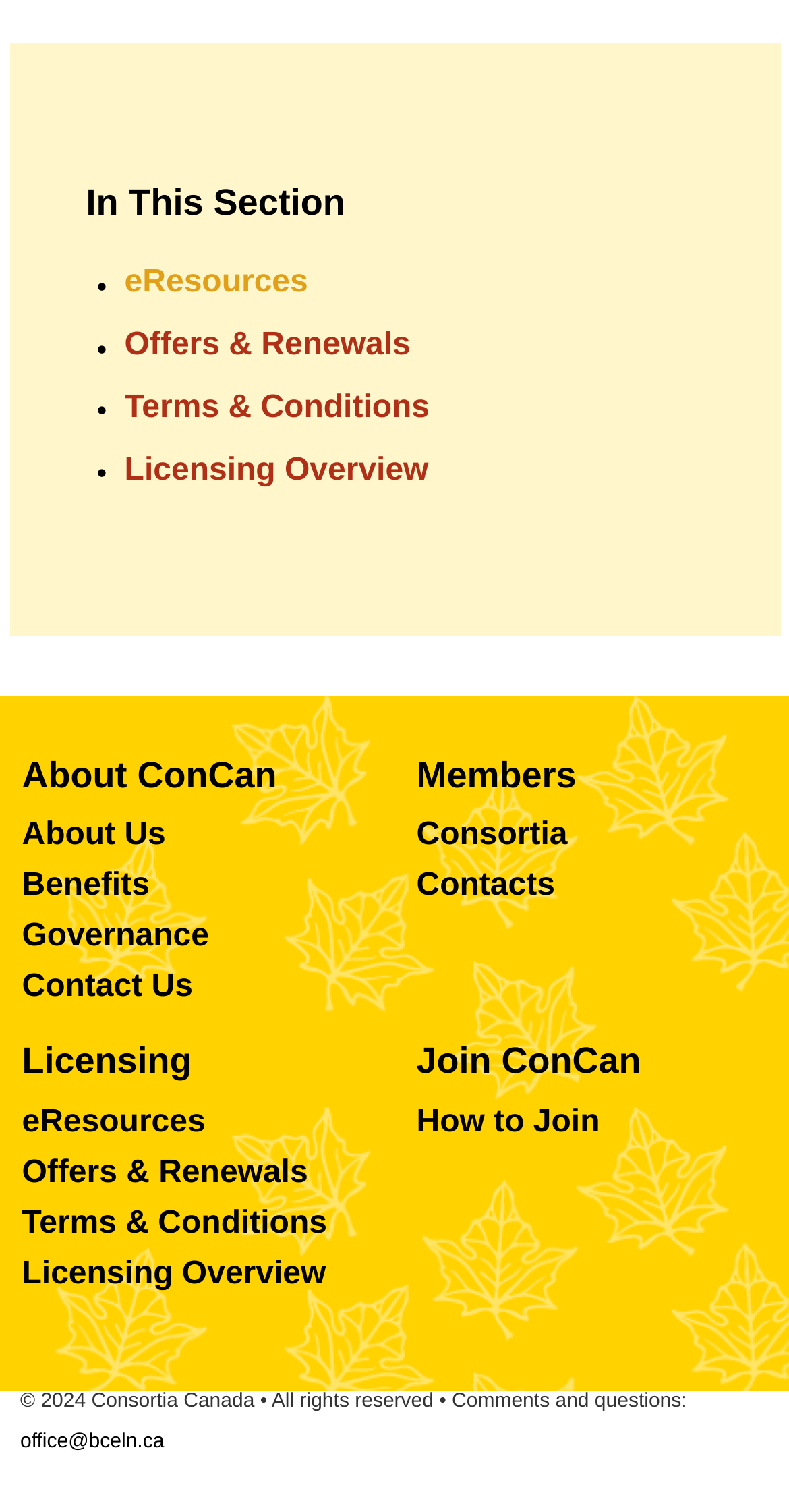Answer the following query with a single word or phrase:
What is the title of the first section?

In This Section